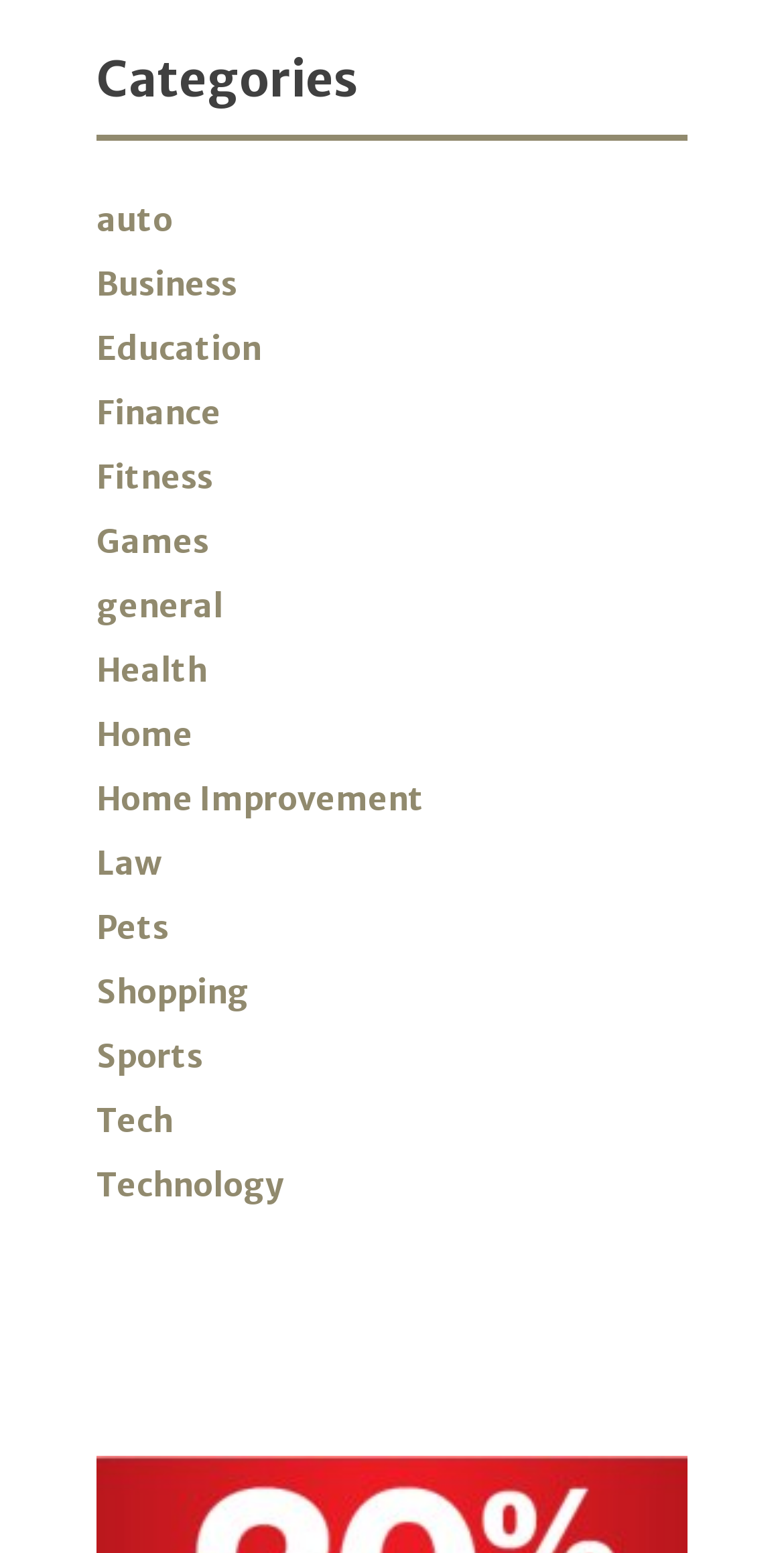Reply to the question with a brief word or phrase: How many categories are listed?

18